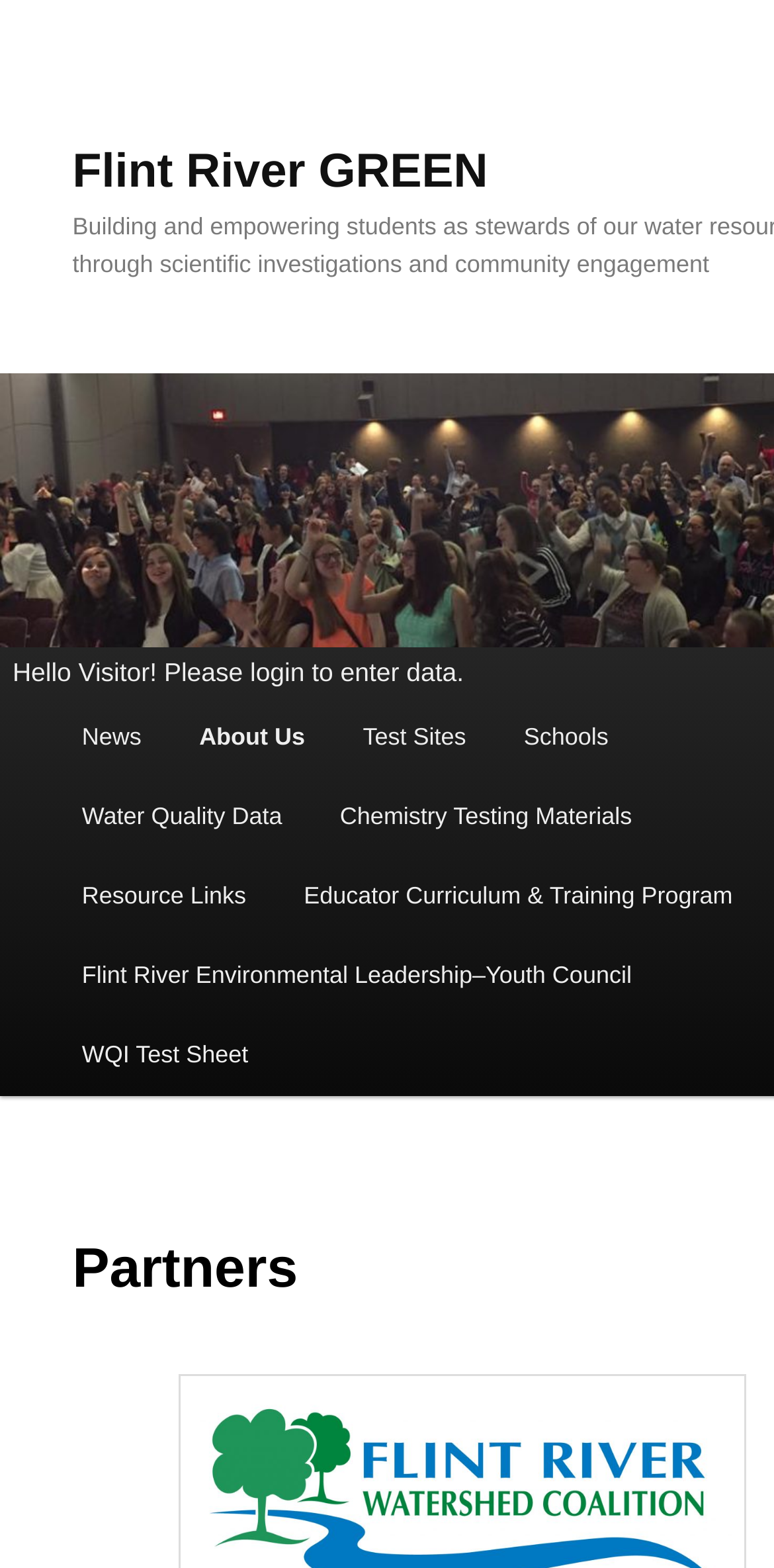Is there a link to 'Schools' in the main menu?
Based on the visual, give a brief answer using one word or a short phrase.

Yes